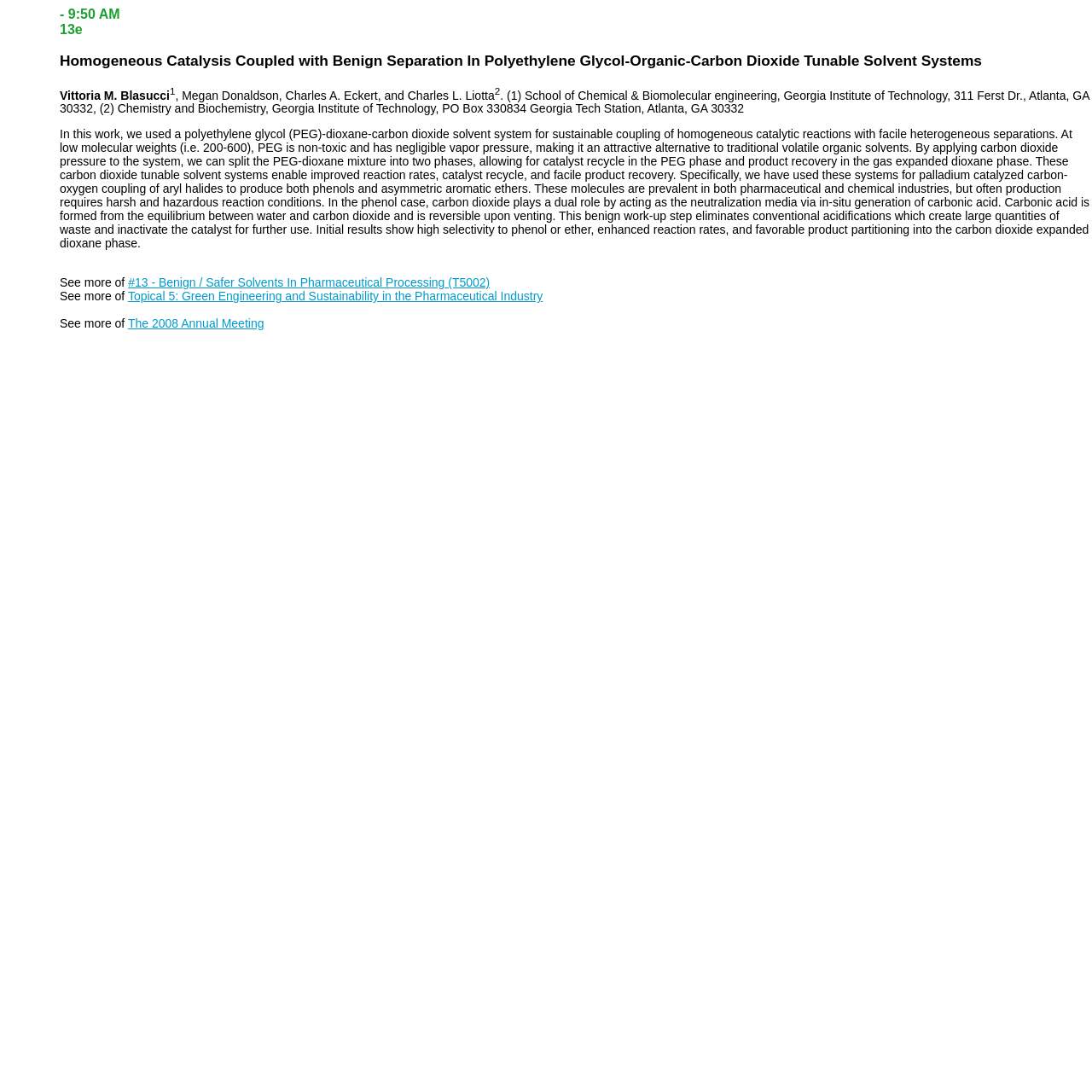What is the benefit of using PEG as a solvent?
Provide a short answer using one word or a brief phrase based on the image.

Non-toxic and negligible vapor pressure